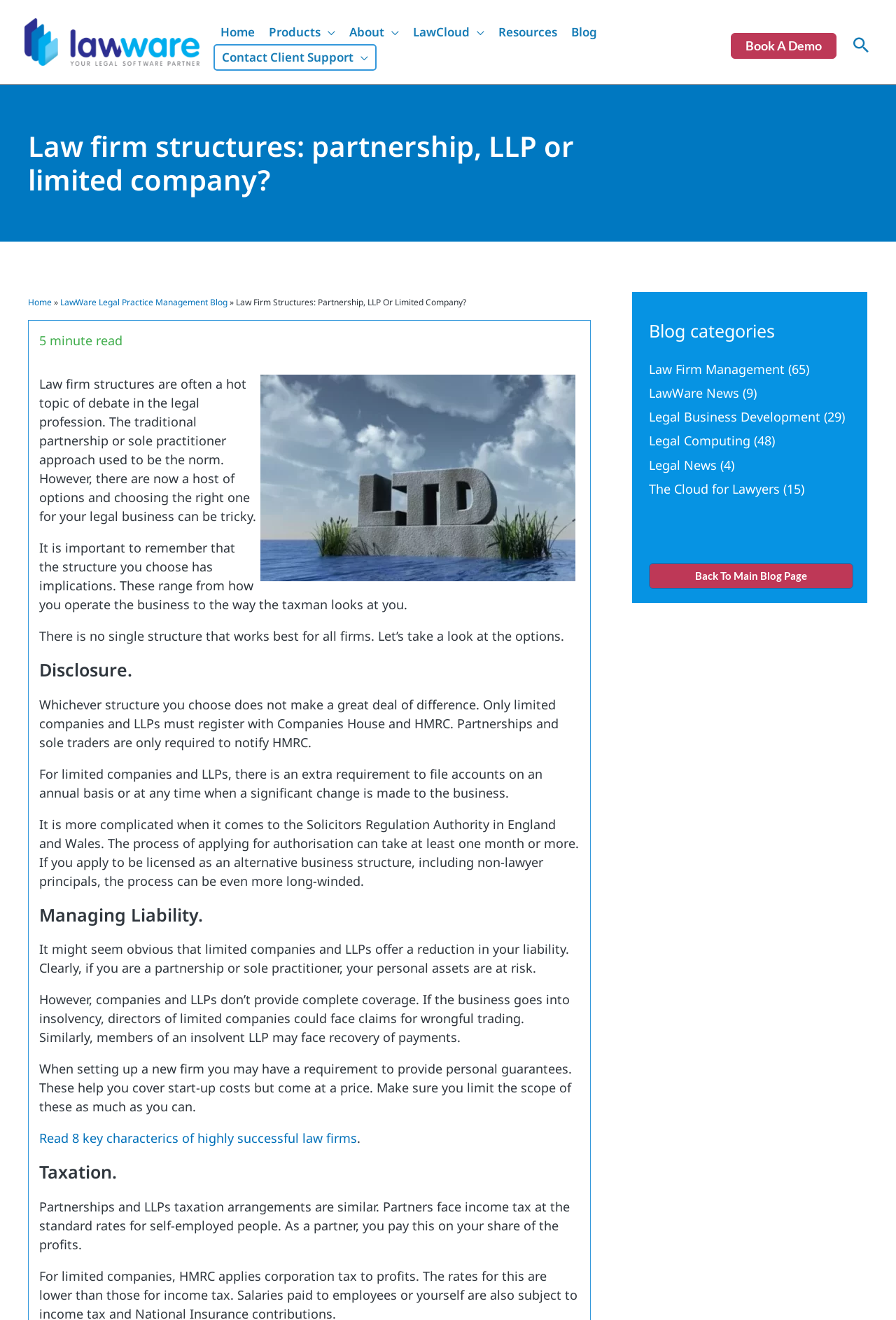Pinpoint the bounding box coordinates of the area that must be clicked to complete this instruction: "Contact Us".

None